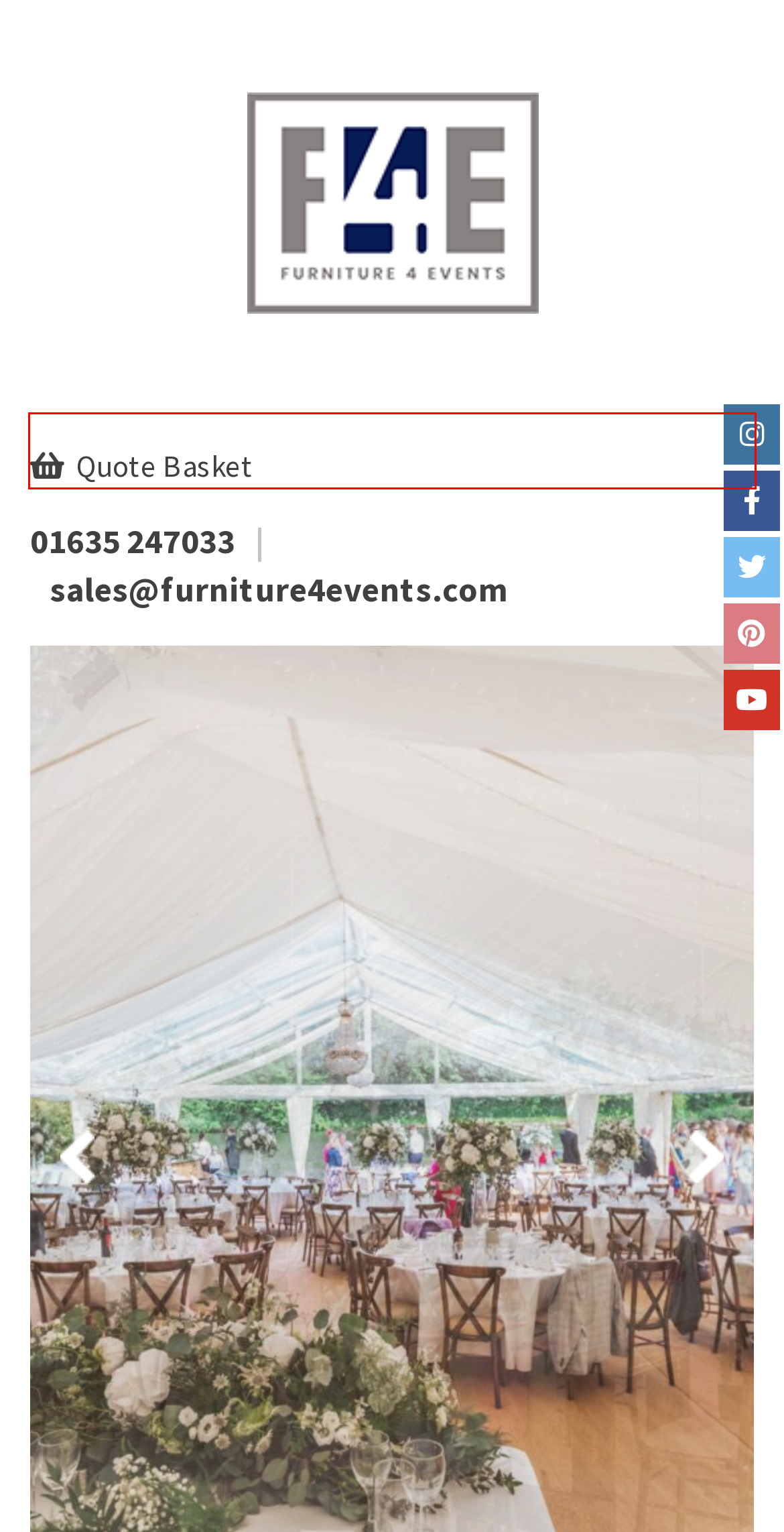Examine the screenshot of a webpage with a red bounding box around a UI element. Select the most accurate webpage description that corresponds to the new page after clicking the highlighted element. Here are the choices:
A. Wooden Parquet Dance Floor - Furniture4Events
B. The Home of Furniture Hire
C. Fabric Bar - Furniture4Events
D. Traditional Pub Bar - Furniture4Events
E. Banquette Fabric Cube - Furniture4Events
F. Request For a Quote - Furniture4Events
G. Limewash Camelot Chair - Furniture4Events
H. Geo Illuminated Poseur Table - Furniture4Events

F